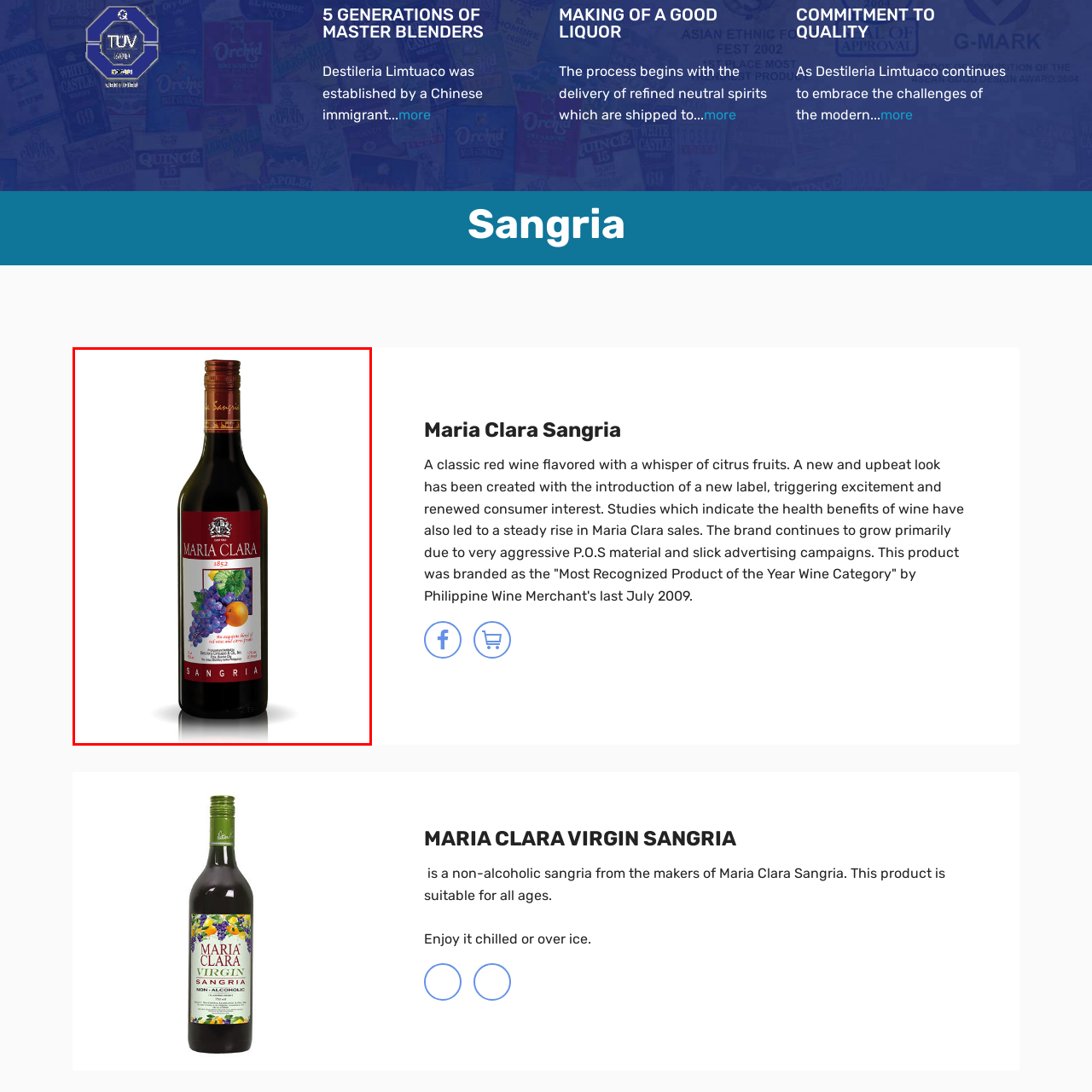Give a comprehensive caption for the image marked by the red rectangle.

The image showcases a bottle of Maria Clara Sangria, a classic red wine infused with a hint of citrus fruits. The bottle features a striking label that identifies the product with its name "MARIA CLARA" prominently displayed, along with the year "1852." A vibrant illustration of grapes and citrus fruits enhances the design, capturing the essence of this refreshing beverage. This sangria has gained popularity due to its appealing taste and attractive packaging, which generates excitement and renewed interest among consumers. The sublabel also notes its classification as "SANGRIA," further highlighting the product's heritage and flavor profile.